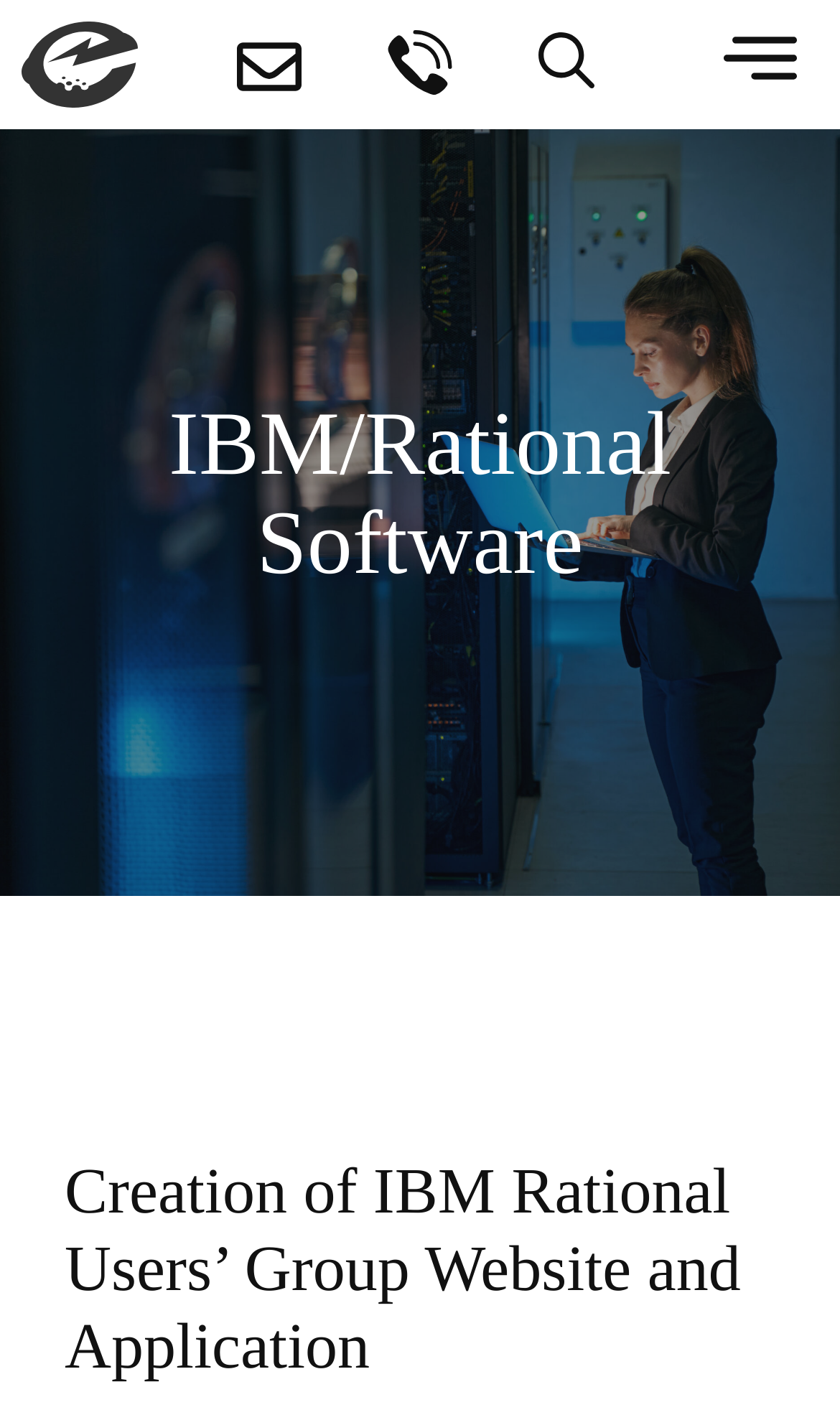Respond to the following question using a concise word or phrase: 
What is the purpose of the button on the top-right?

Menu